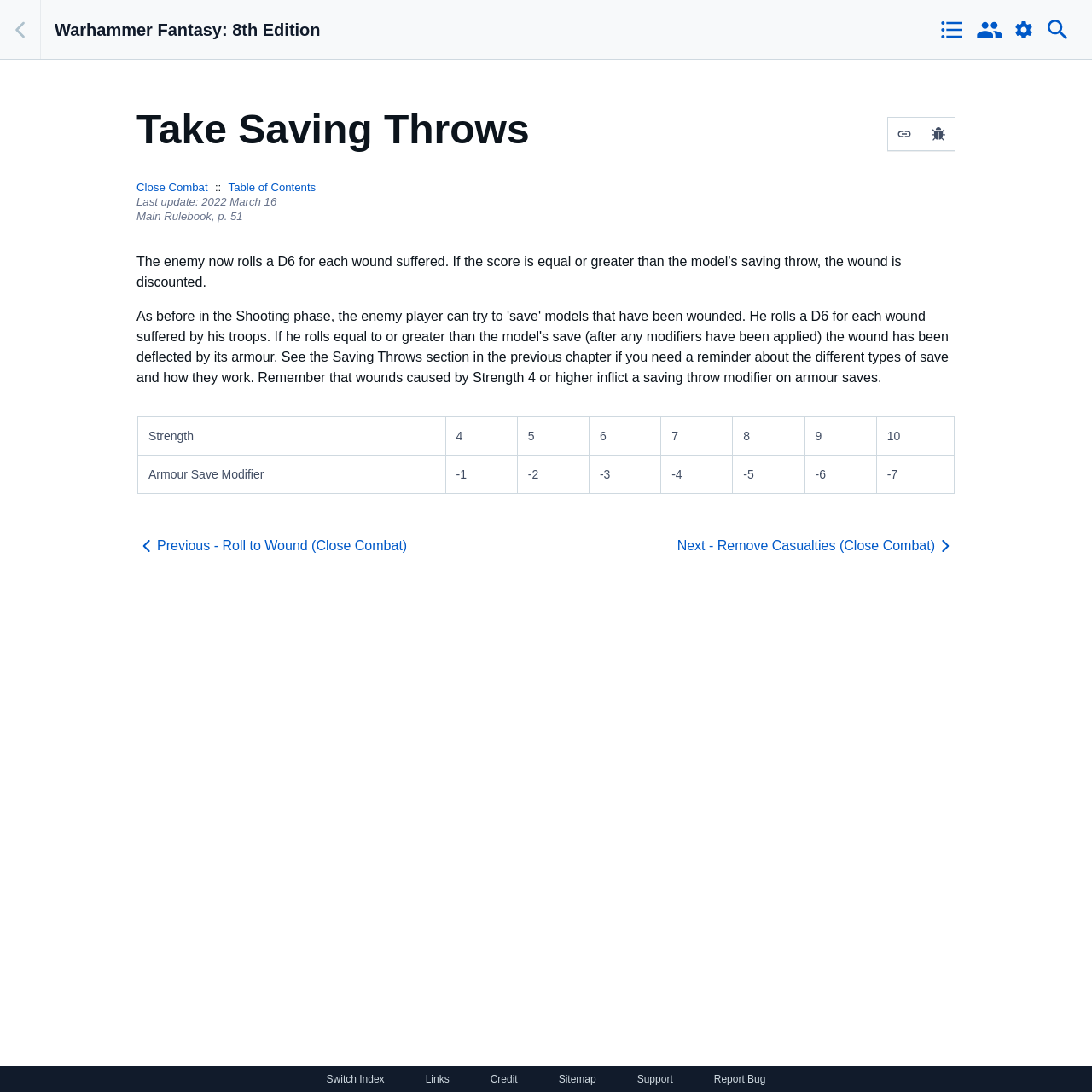Use the details in the image to answer the question thoroughly: 
What is the last update date?

The last update date can be found in the static text 'Last update: 2022 March 16' in the article section of the webpage.